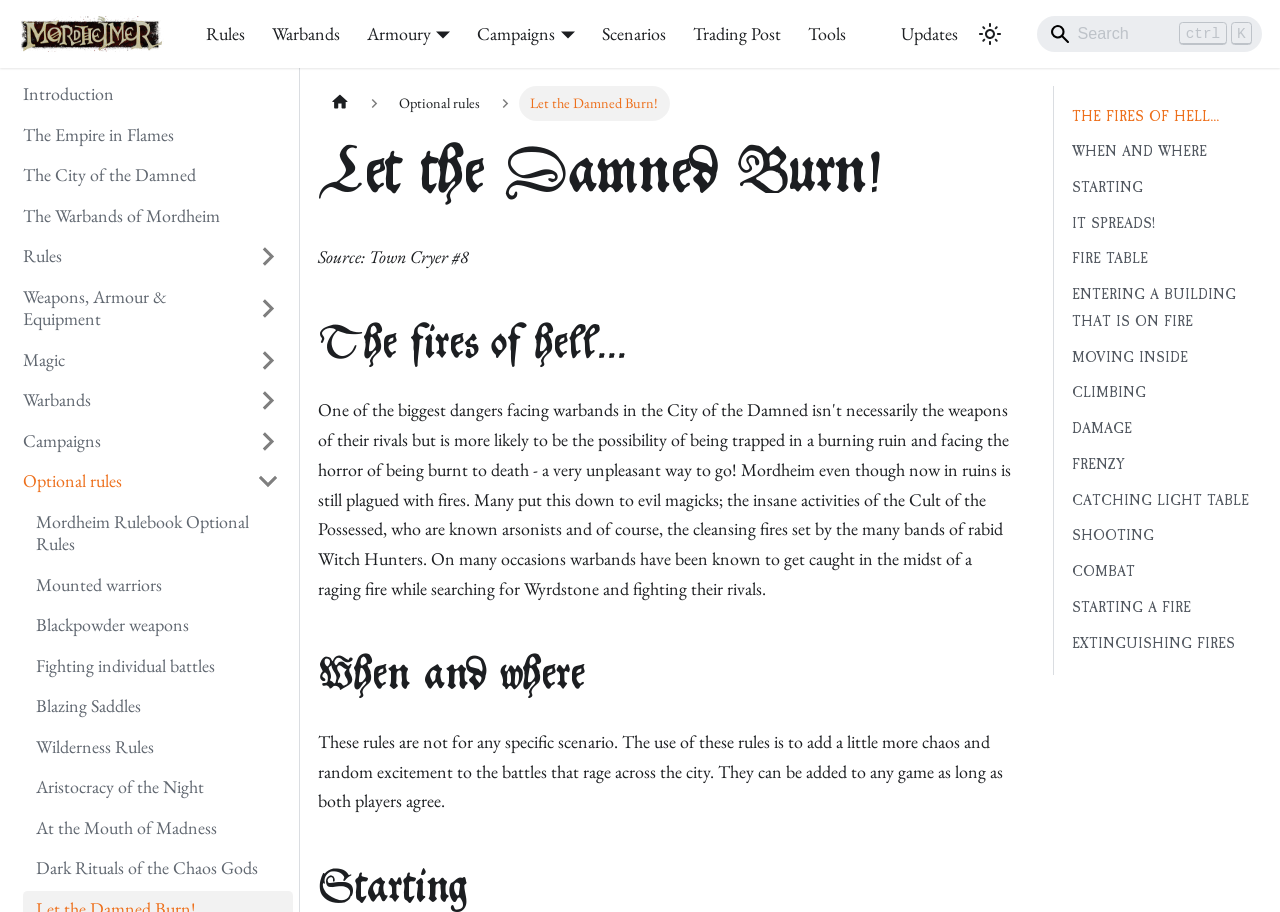Kindly respond to the following question with a single word or a brief phrase: 
What is the purpose of the 'Switch between dark and light mode' button?

To switch between dark and light mode